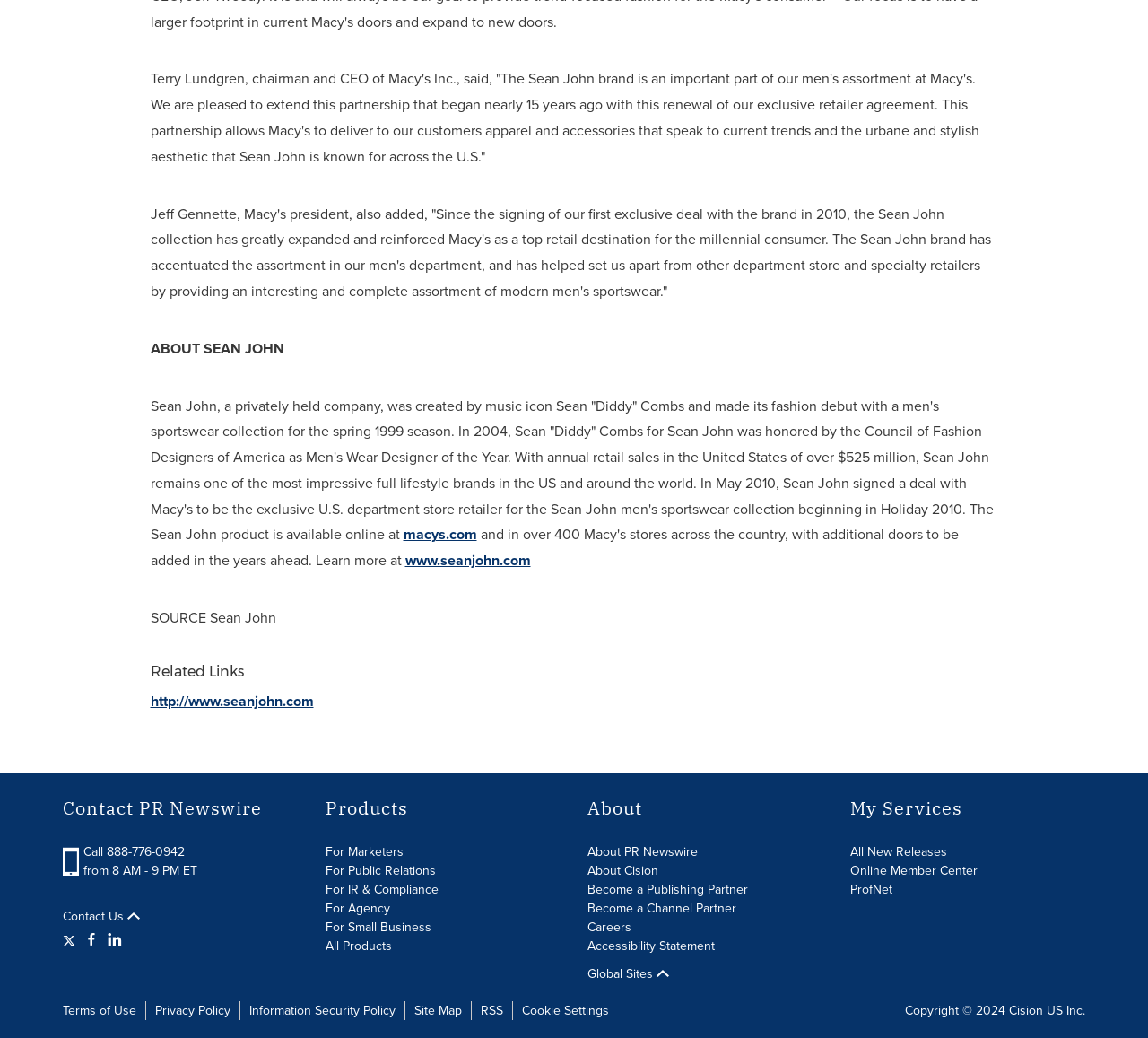Please find the bounding box coordinates of the clickable region needed to complete the following instruction: "Click the 'Contact Us' button". The bounding box coordinates must consist of four float numbers between 0 and 1, i.e., [left, top, right, bottom].

[0.055, 0.874, 0.122, 0.892]